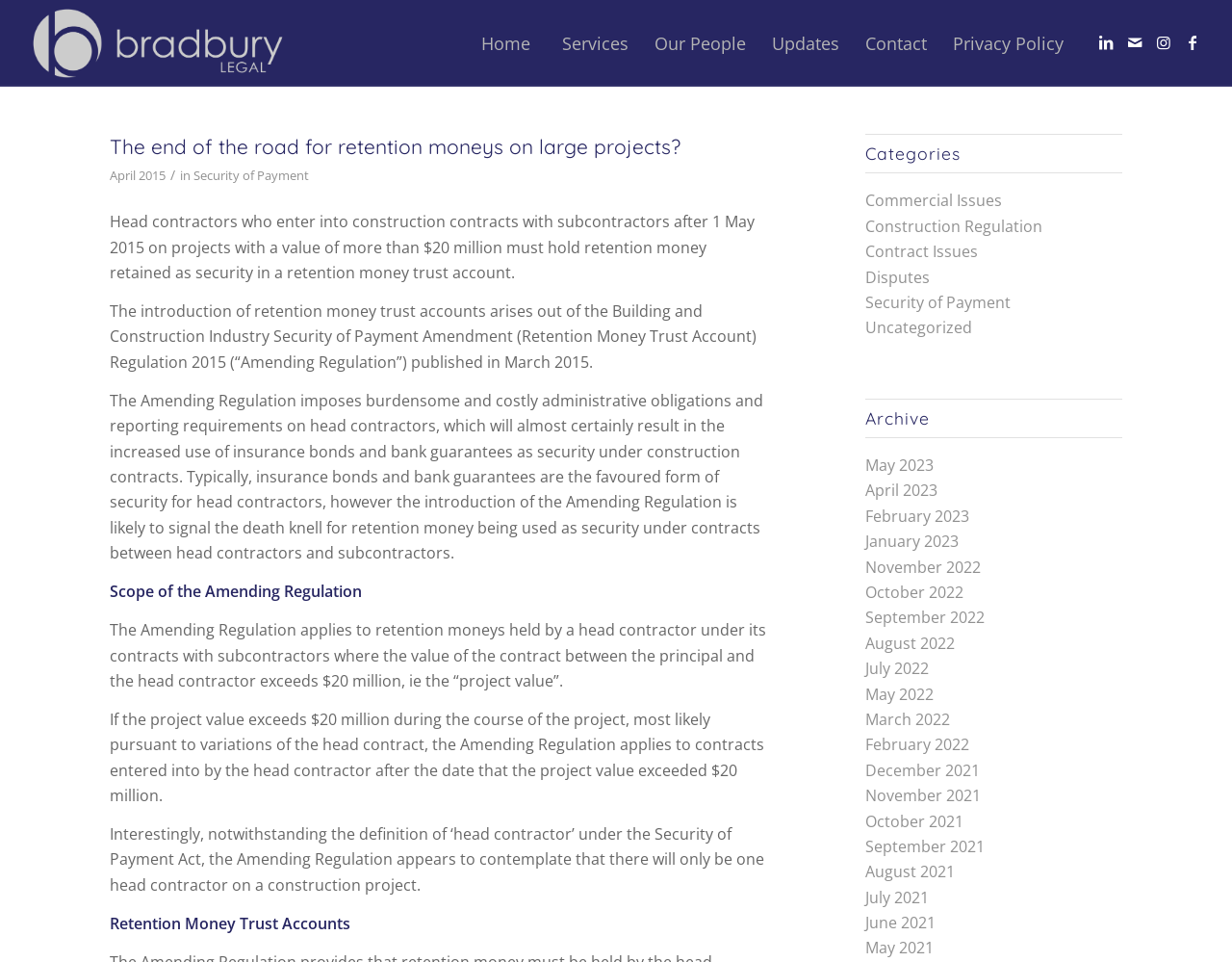Please give a concise answer to this question using a single word or phrase: 
How many social media links are present at the bottom of the webpage?

4